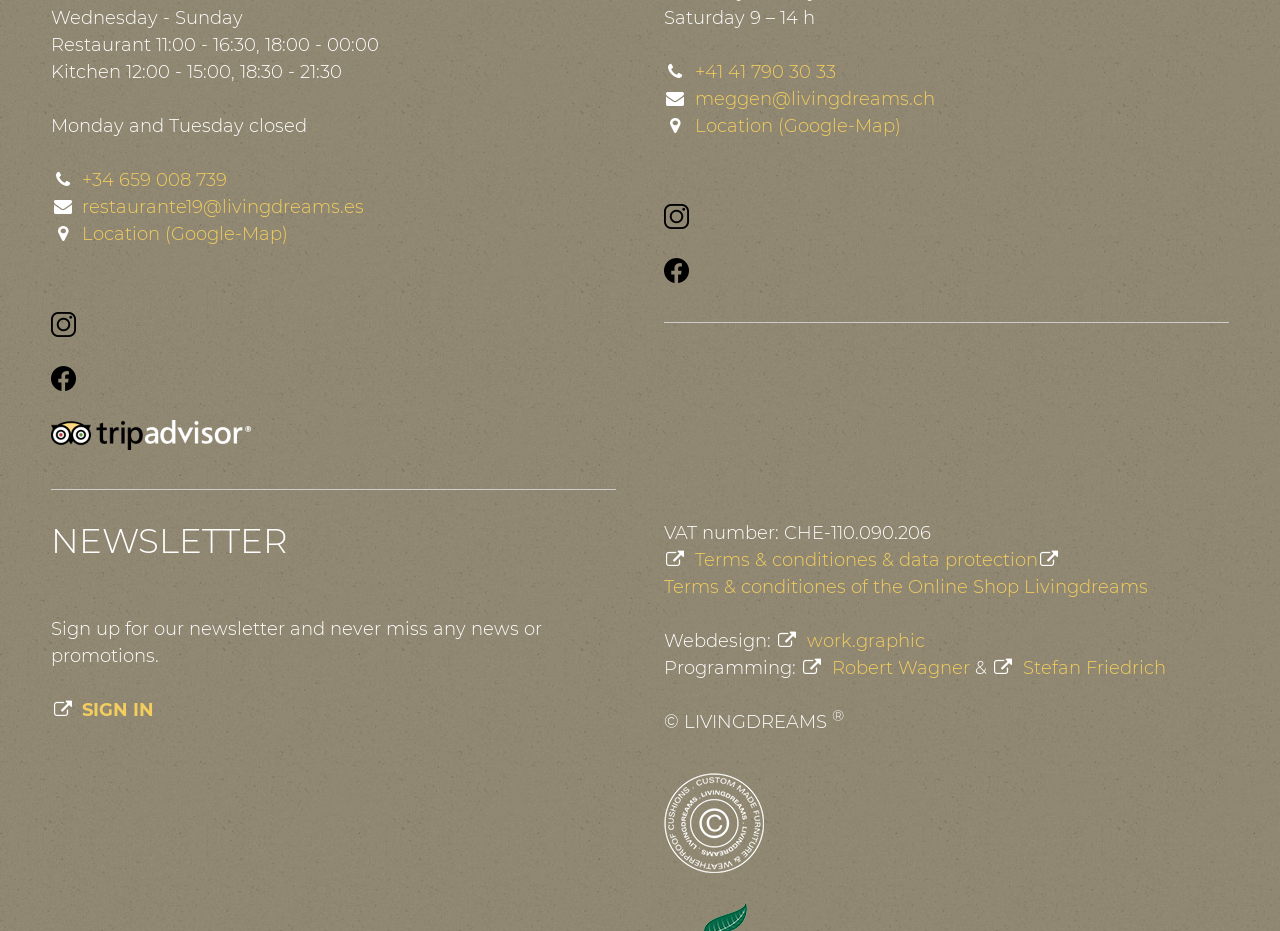Locate the bounding box coordinates of the segment that needs to be clicked to meet this instruction: "Follow the restaurant on Instagram".

[0.04, 0.345, 0.06, 0.366]